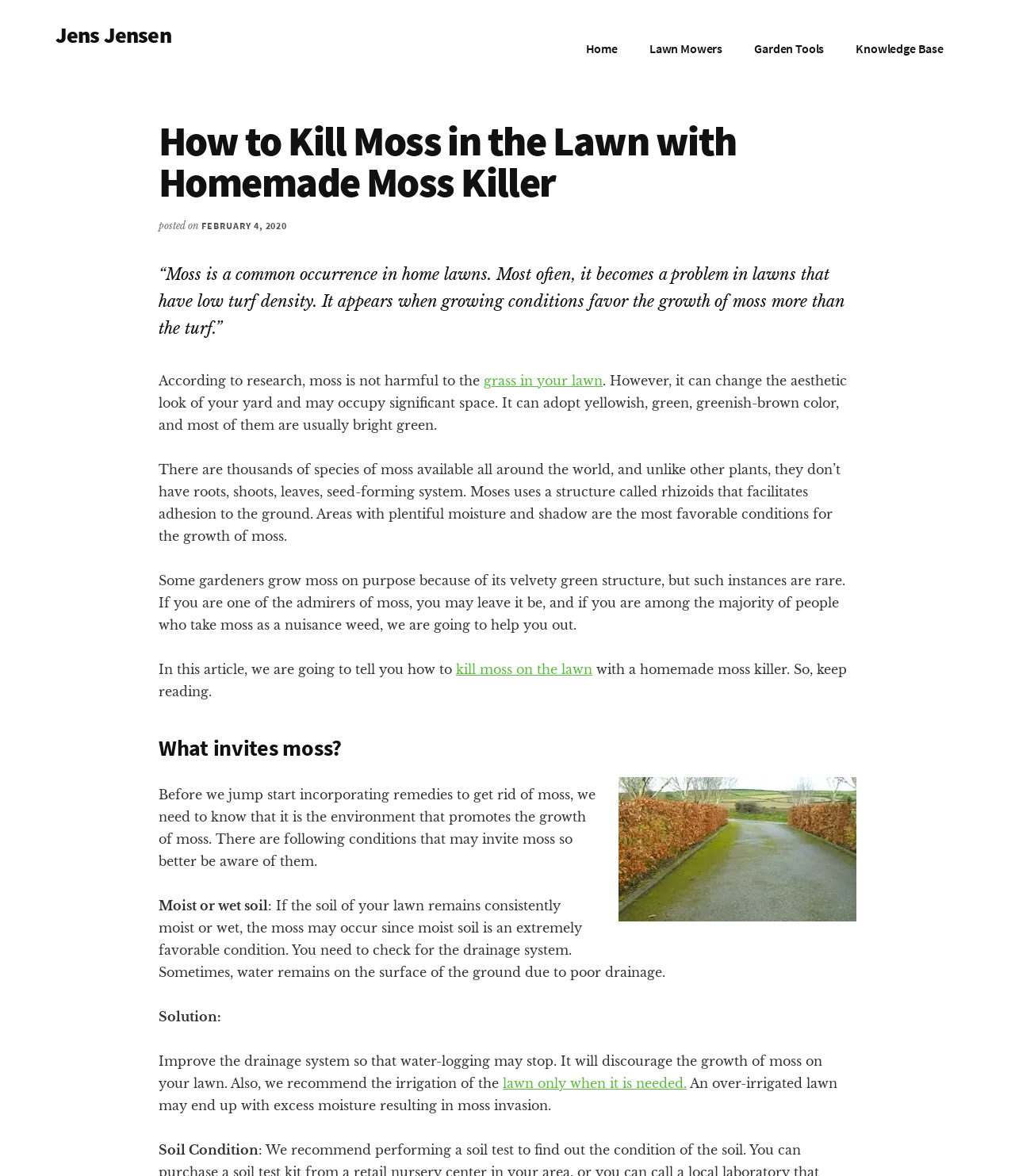What is the main topic of this webpage?
Refer to the screenshot and respond with a concise word or phrase.

Killing moss in the lawn